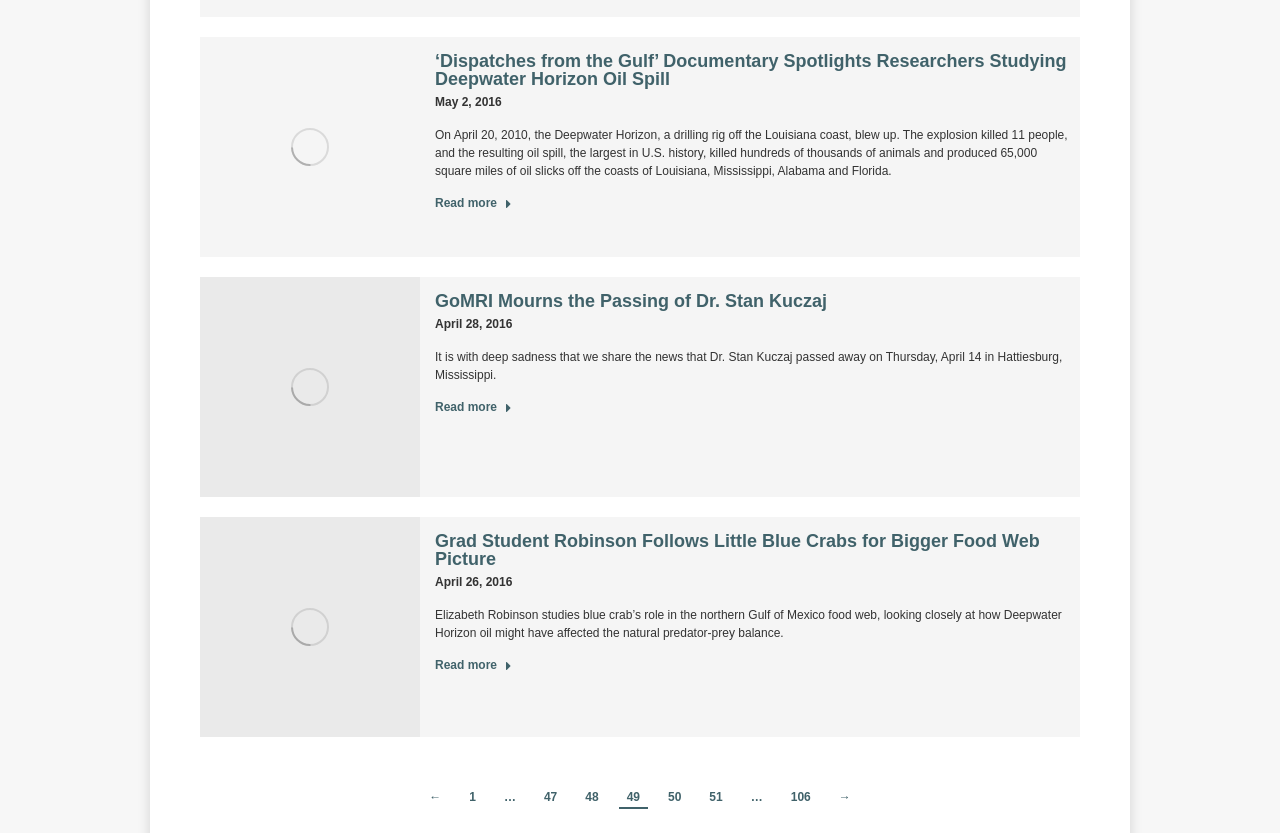Please predict the bounding box coordinates (top-left x, top-left y, bottom-right x, bottom-right y) for the UI element in the screenshot that fits the description: April 28, 2016

[0.34, 0.378, 0.4, 0.4]